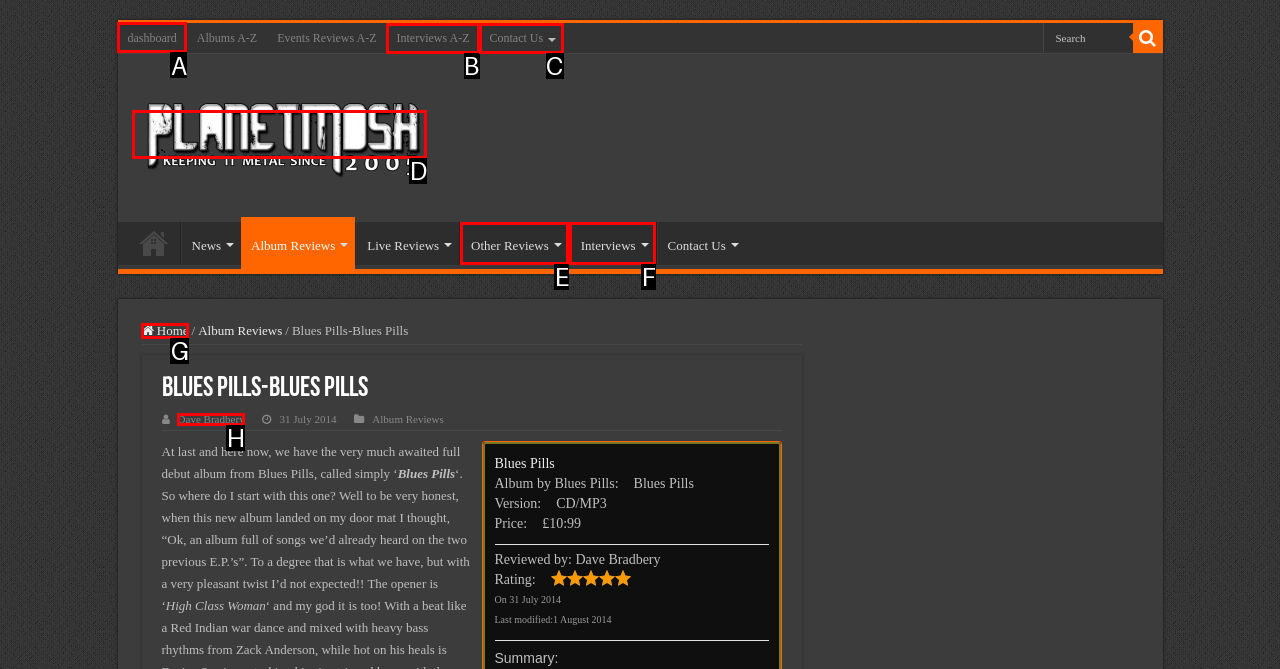Point out the HTML element I should click to achieve the following: Click on the dashboard link Reply with the letter of the selected element.

A